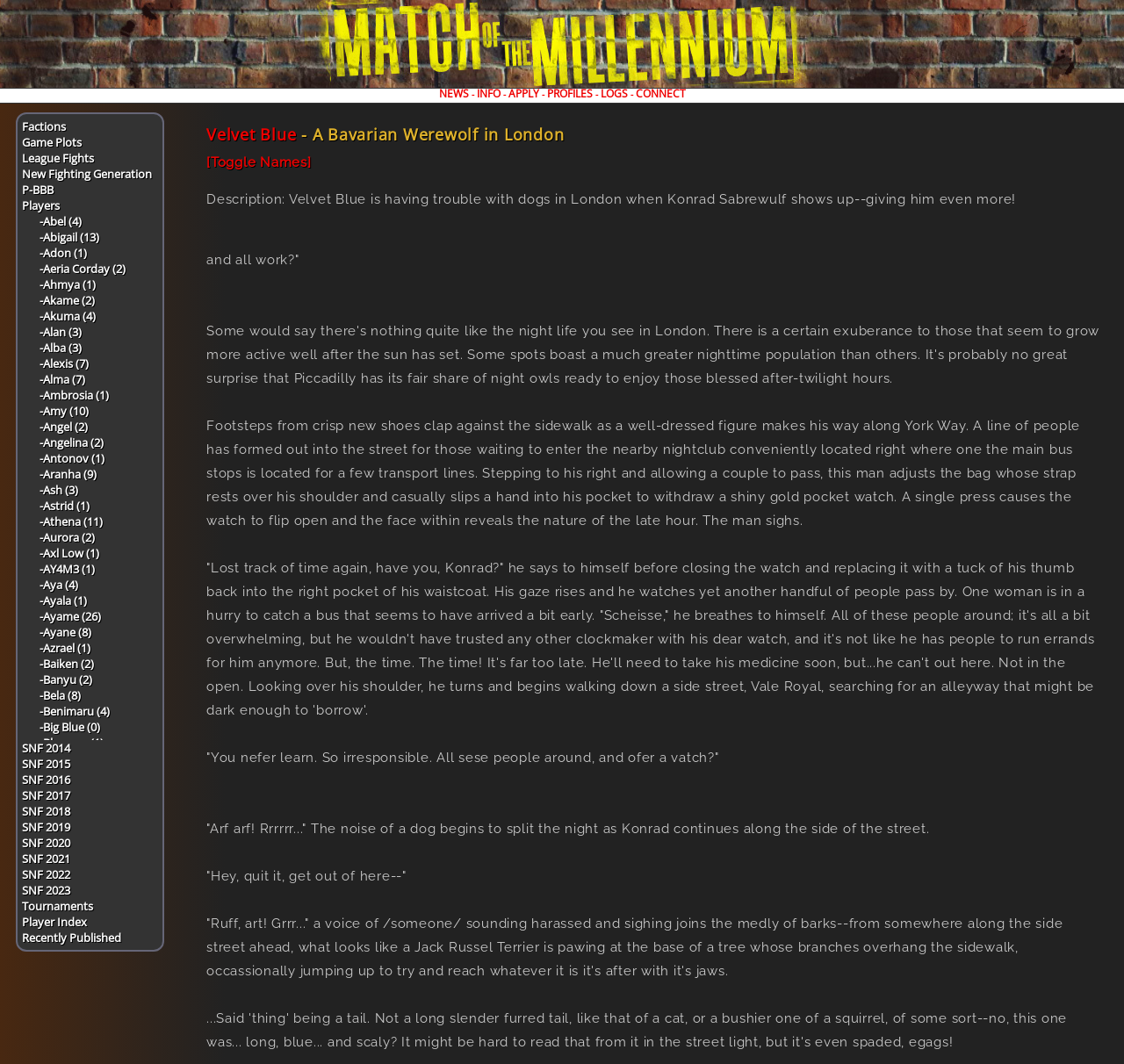Please identify the bounding box coordinates of the element I should click to complete this instruction: 'Check logs'. The coordinates should be given as four float numbers between 0 and 1, like this: [left, top, right, bottom].

[0.534, 0.081, 0.558, 0.095]